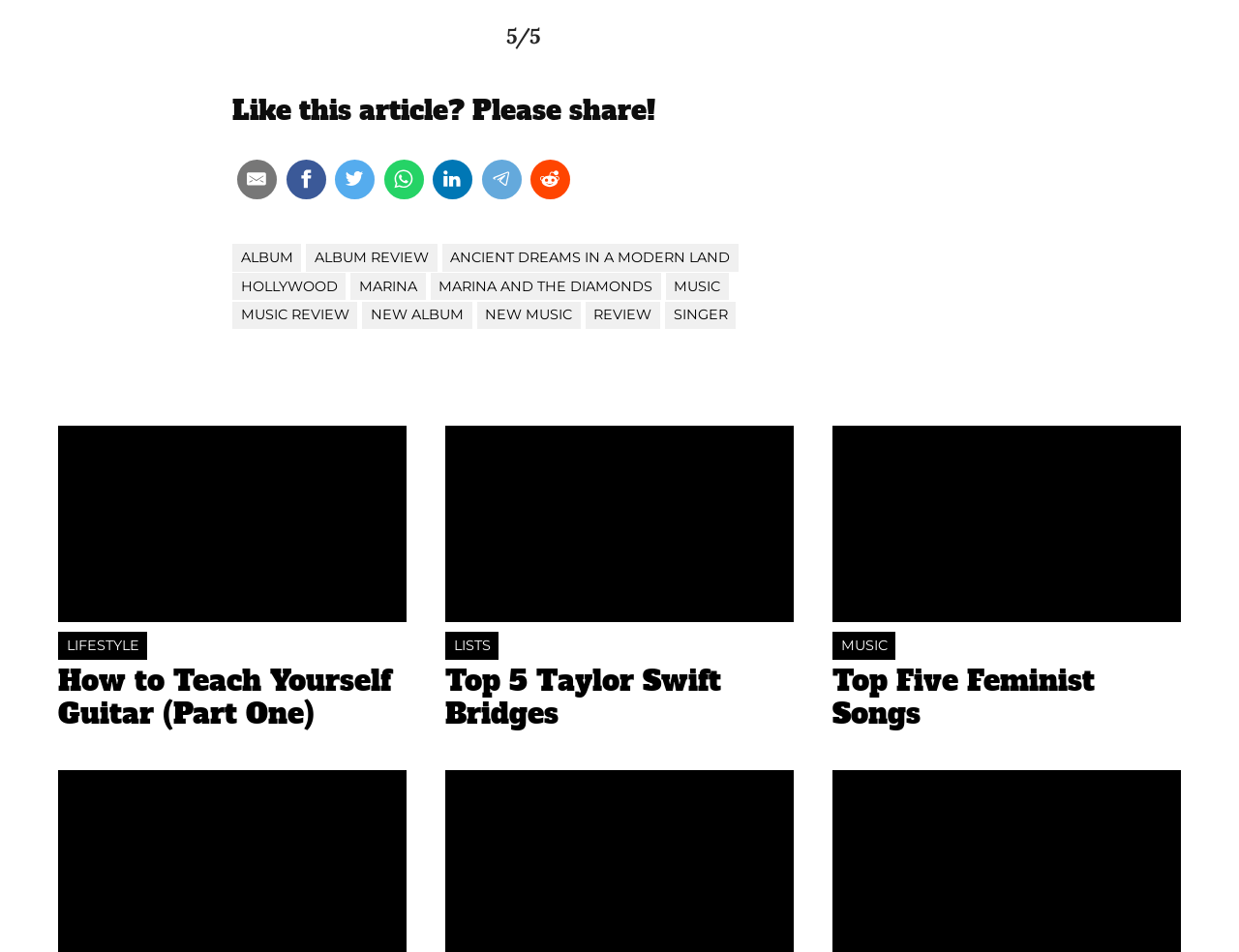Determine the bounding box coordinates of the clickable area required to perform the following instruction: "Explore the music category". The coordinates should be represented as four float numbers between 0 and 1: [left, top, right, bottom].

[0.537, 0.286, 0.588, 0.316]